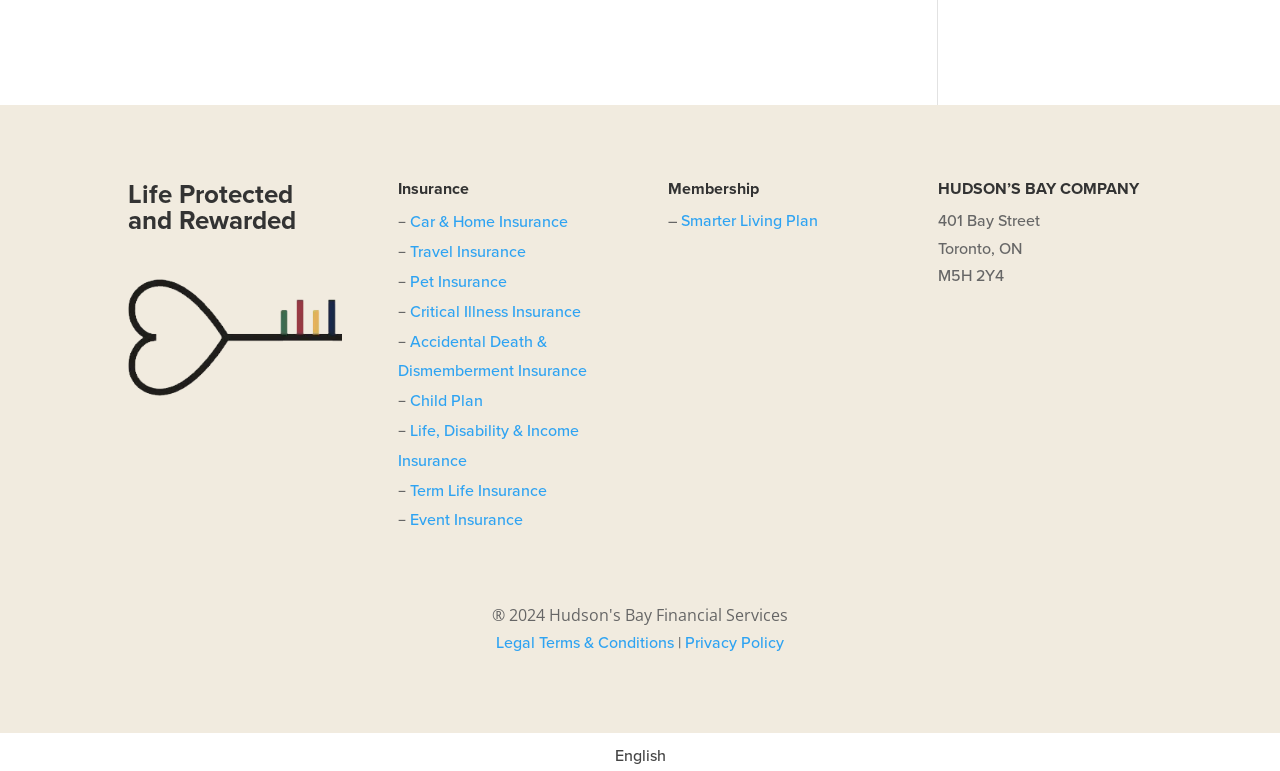Bounding box coordinates should be in the format (top-left x, top-left y, bottom-right x, bottom-right y) and all values should be floating point numbers between 0 and 1. Determine the bounding box coordinate for the UI element described as: Critical Illness Insurance

[0.32, 0.389, 0.454, 0.419]